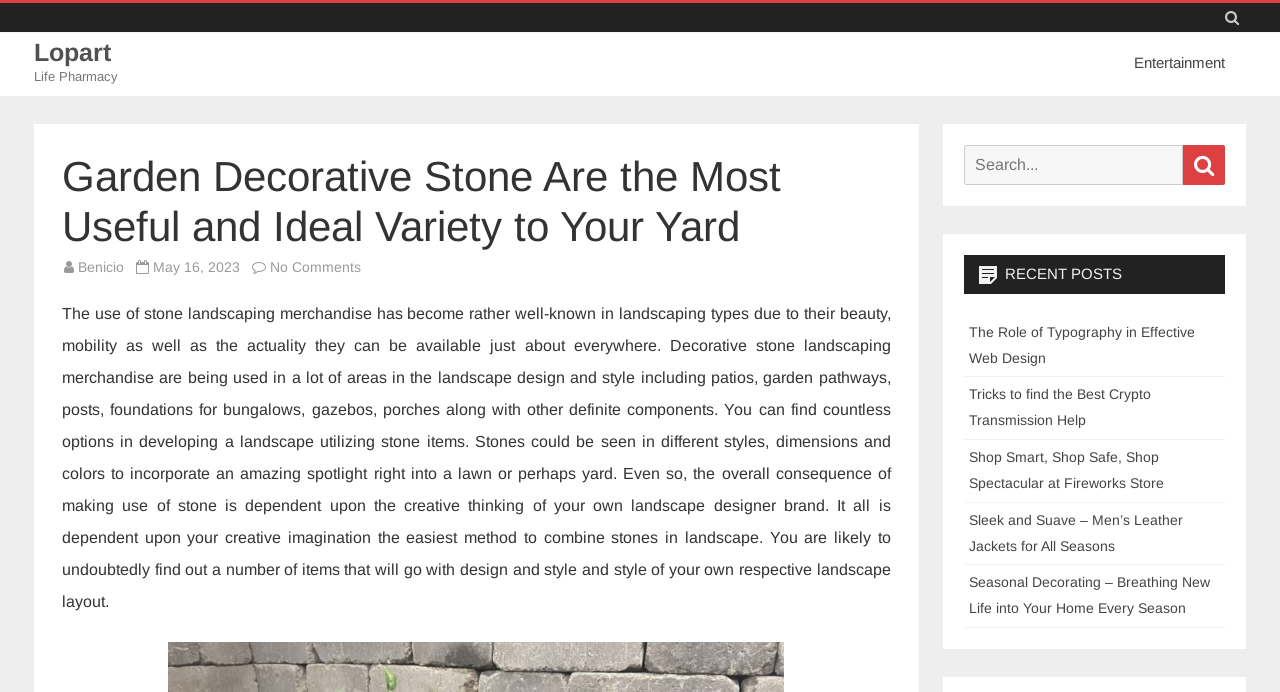What is the category of the article 'The Role of Typography in Effective Web Design'?
Provide an in-depth answer to the question, covering all aspects.

The answer can be found by looking at the link element with the text 'Entertainment' at coordinates [0.88, 0.058, 0.973, 0.123] and noting that it is a sibling of the link element with the text 'The Role of Typography in Effective Web Design' at coordinates [0.757, 0.468, 0.934, 0.528]. This suggests that the article is categorized under Entertainment.